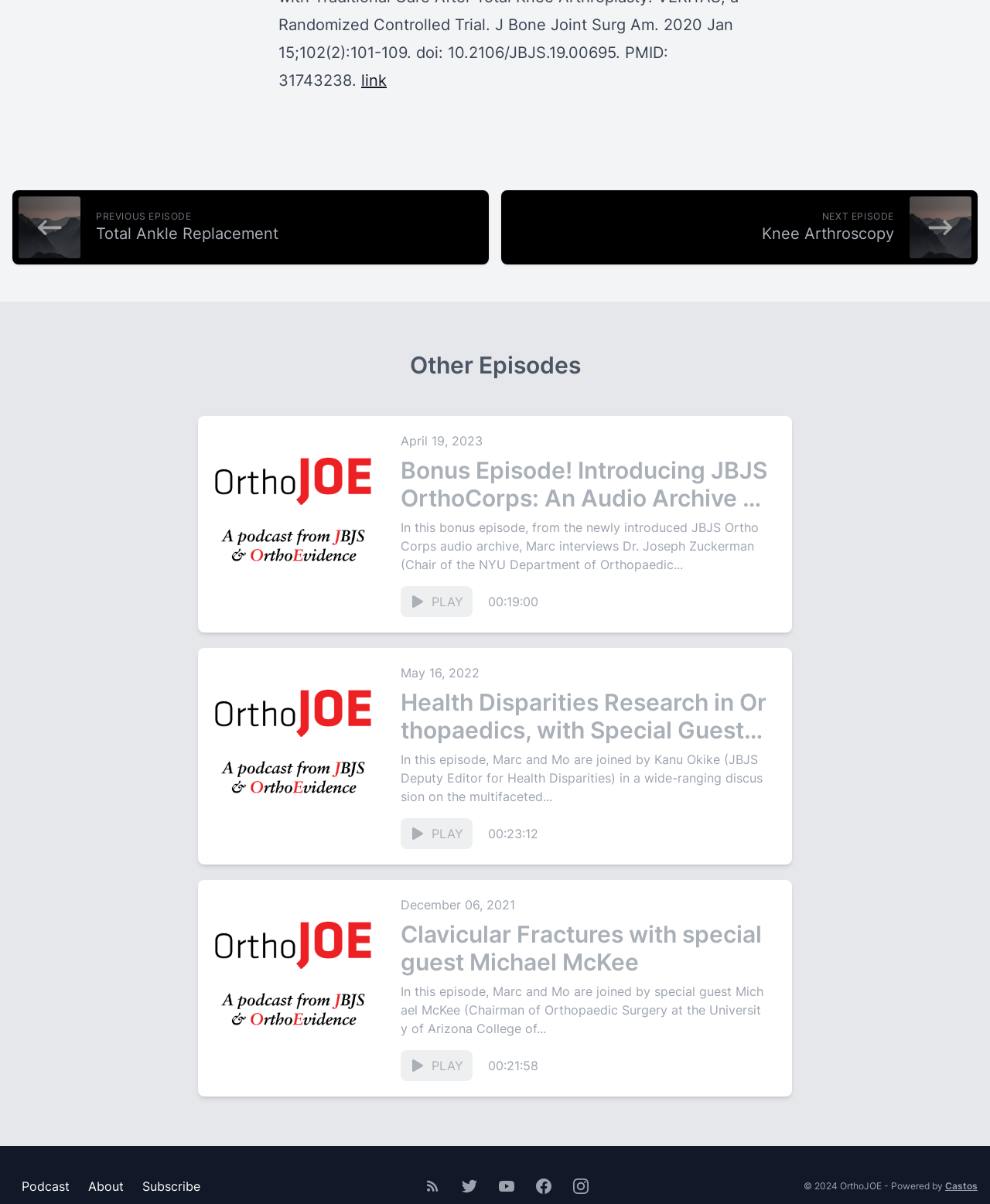Please provide a comprehensive response to the question based on the details in the image: What is the duration of the episode 'Clavicular Fractures with special guest Michael McKee'?

I found the link 'Episode cover December 06, 2021 Clavicular Fractures with special guest Michael McKee' which has a 'PLAY 00:21:58' text, indicating the duration of the episode.